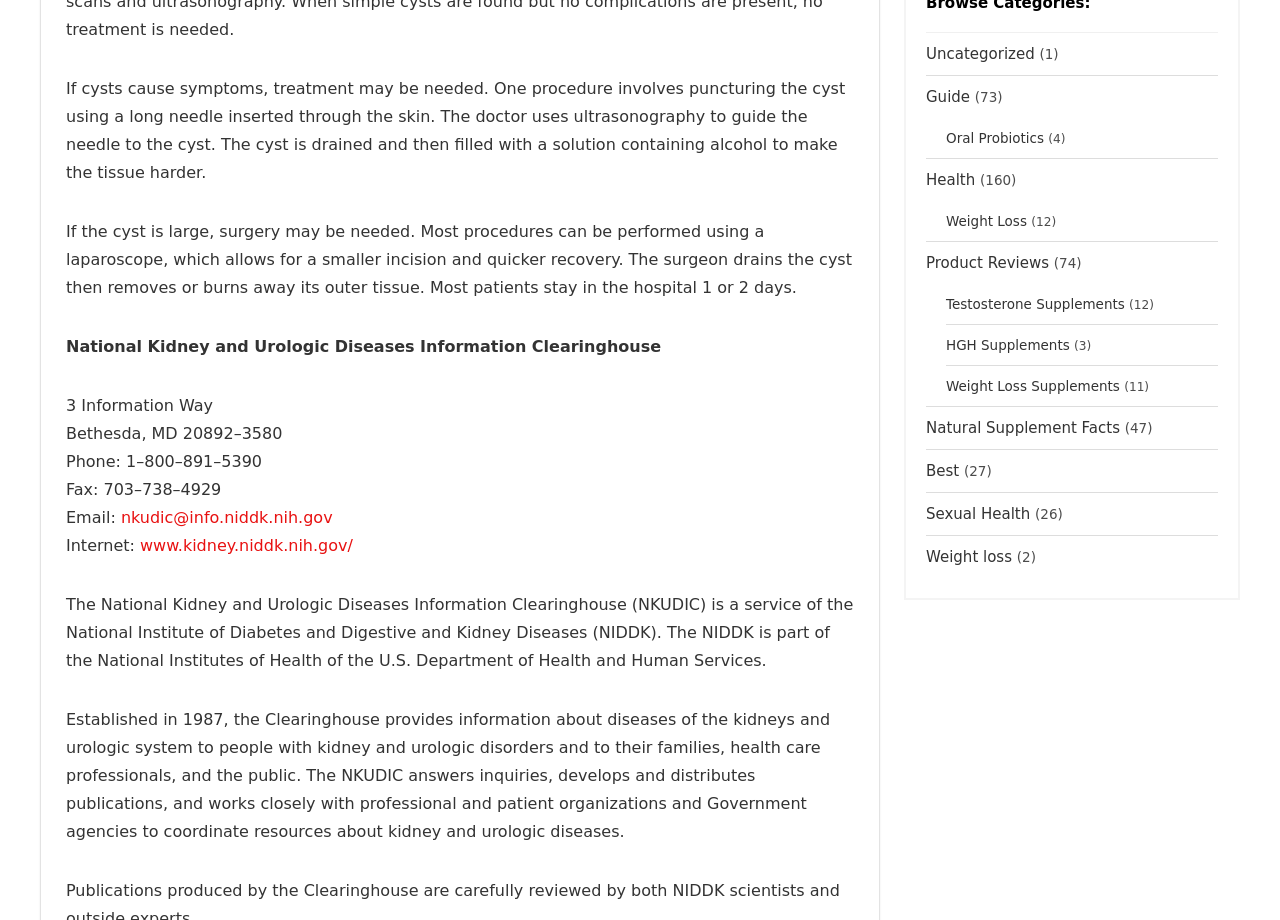Provide the bounding box coordinates for the UI element that is described as: "Weight Loss Supplements".

[0.739, 0.398, 0.875, 0.441]